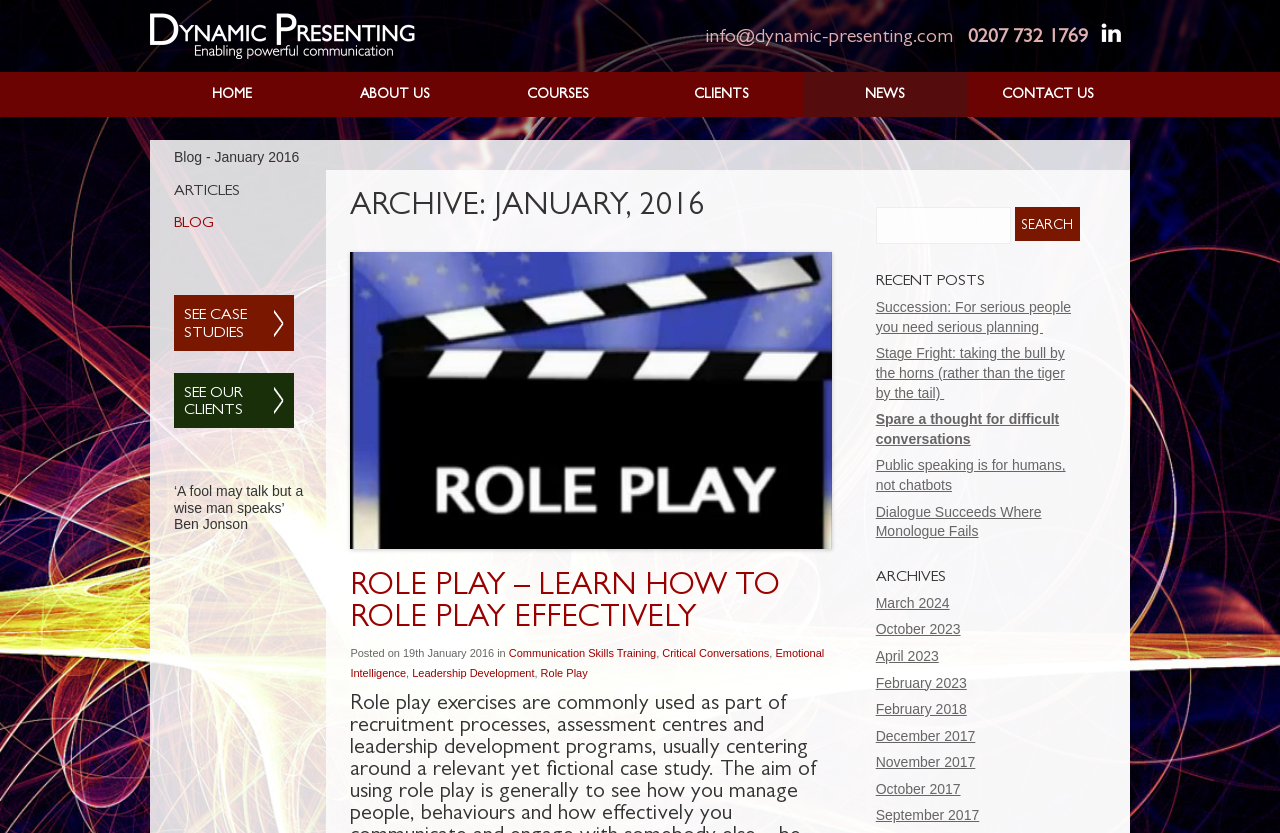Identify the bounding box for the UI element that is described as follows: "info@dynamic-presenting.com".

[0.551, 0.033, 0.745, 0.057]